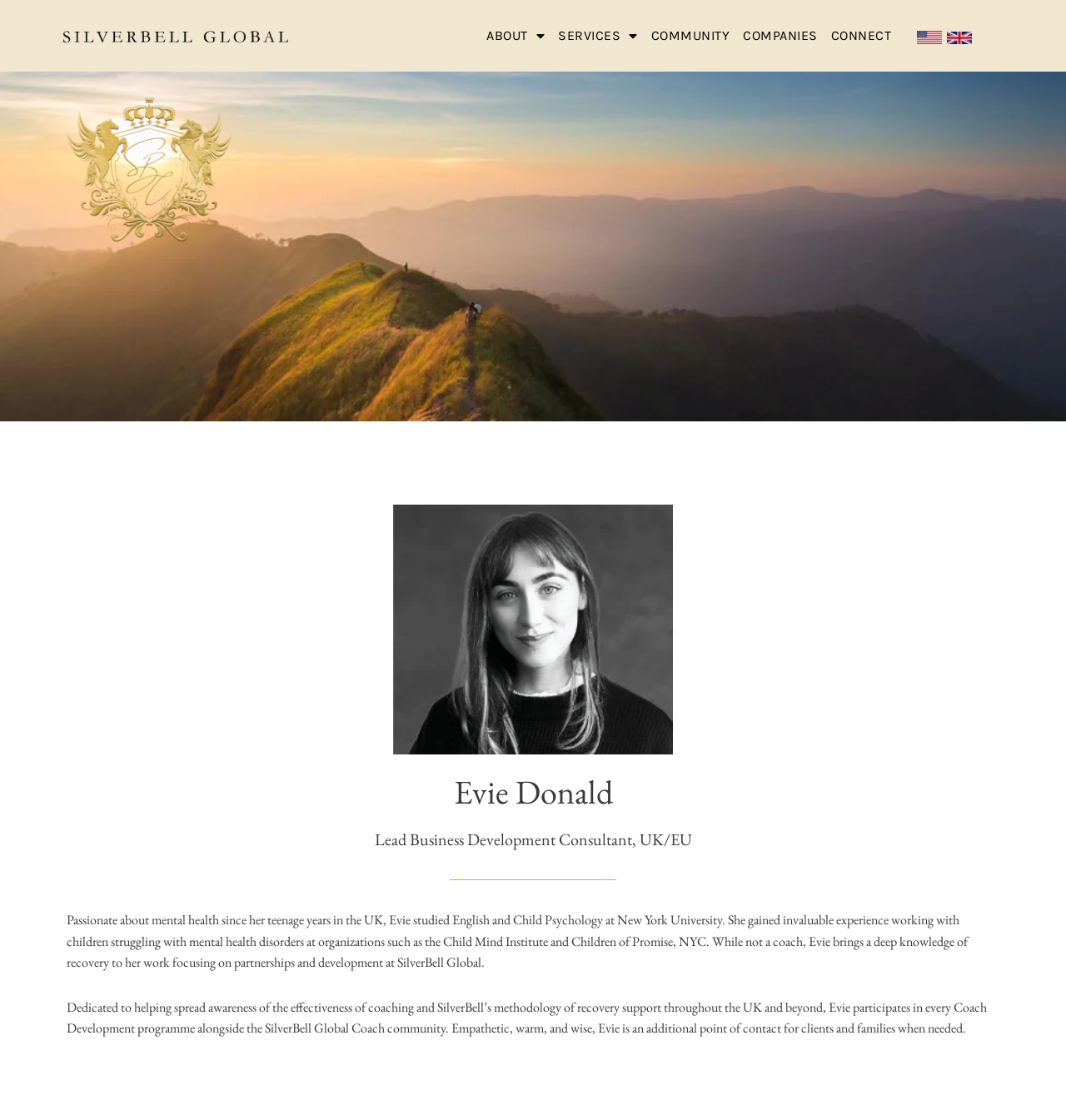Offer a thorough description of the webpage.

This webpage is about Evie Donald, a Lead Business Development Consultant at SilverBell Global, focusing on the UK and EU markets. At the top of the page, there are six navigation links: an empty link, ABOUT, SERVICES, COMMUNITY, COMPANIES, and CONNECT, aligned horizontally and evenly spaced. Below these links, there are two more empty links.

The main content of the page is divided into three sections. The first section has two headings, "Evie Donald" and "Lead Business Development Consultant, UK/EU", stacked vertically and centered near the top of the page. 

Below the headings, there is a paragraph describing Evie's background, including her passion for mental health, education, and work experience. This text is positioned near the top-left corner of the page.

The second section has another paragraph, which is positioned below the first paragraph. This text describes Evie's role at SilverBell Global, her involvement in Coach Development programs, and her personality traits. This paragraph is also positioned near the left edge of the page.

There is an image or icon, represented by an empty link, located near the top-right corner of the page. Another image or icon is positioned near the bottom-left corner of the page.